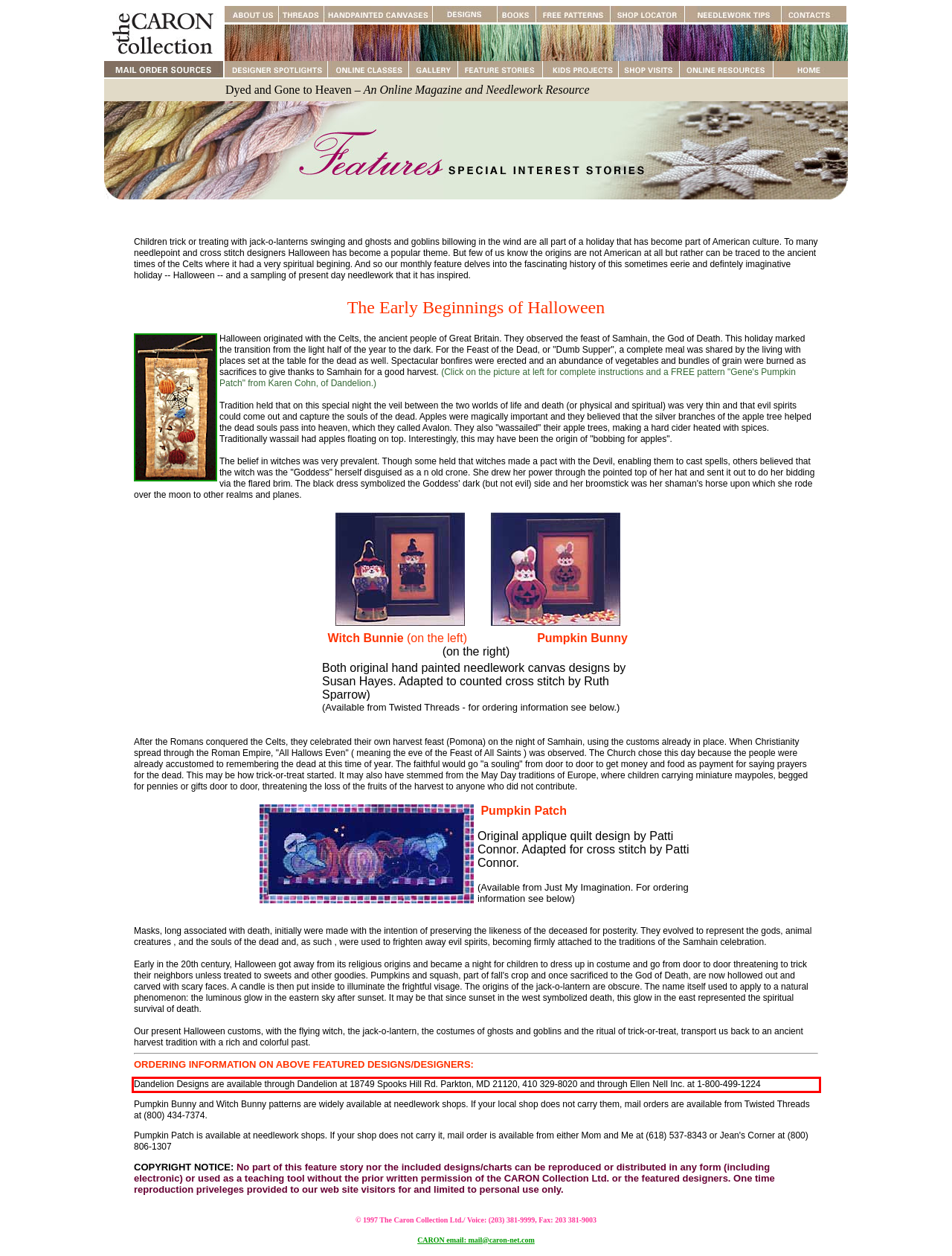Your task is to recognize and extract the text content from the UI element enclosed in the red bounding box on the webpage screenshot.

Dandelion Designs are available through Dandelion at 18749 Spooks Hill Rd. Parkton, MD 21120, 410 329-8020 and through Ellen Nell Inc. at 1-800-499-1224